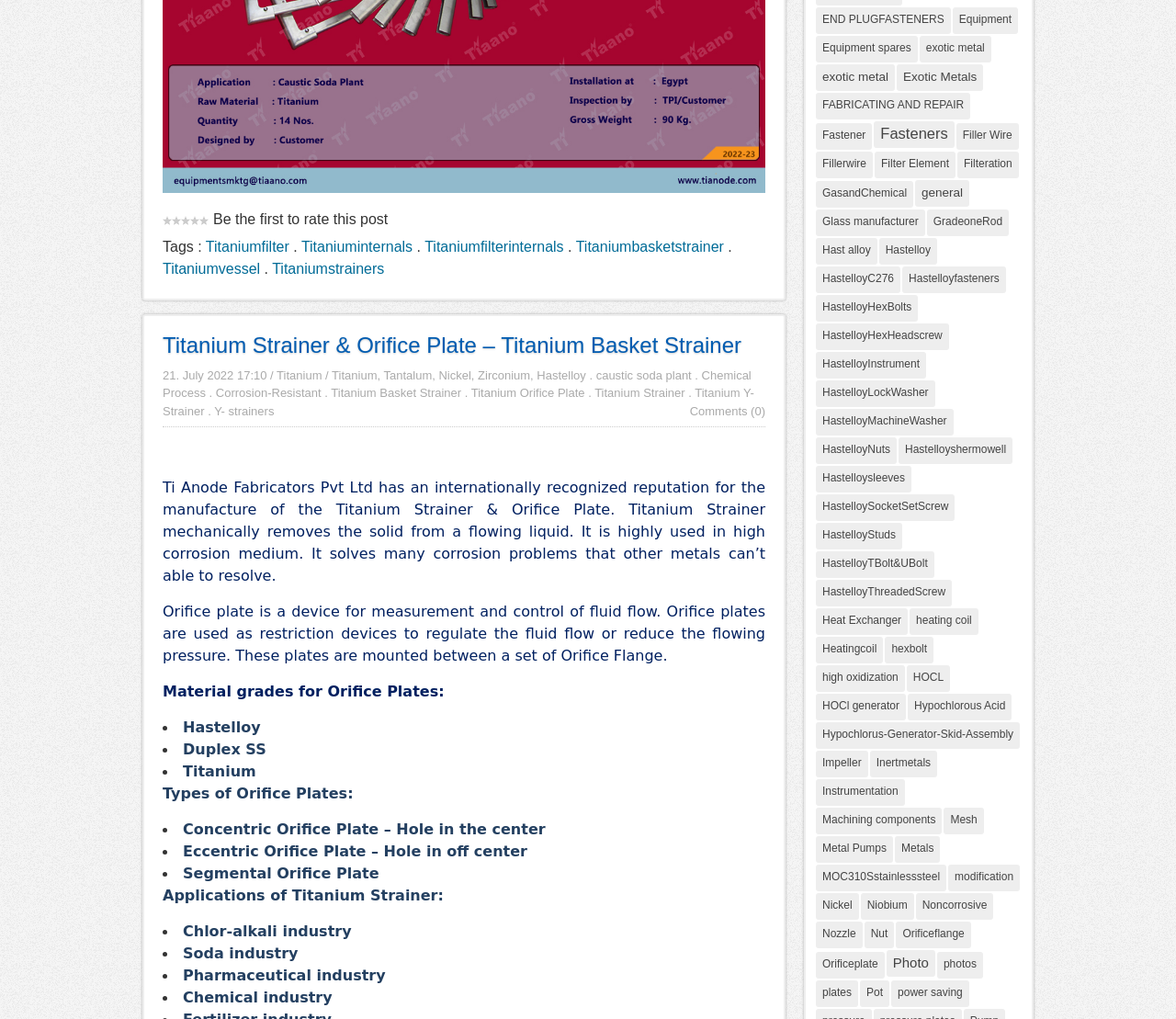Kindly respond to the following question with a single word or a brief phrase: 
What is the application of Titanium Strainer?

Chlor-alkali industry, Soda industry, Pharmaceutical industry